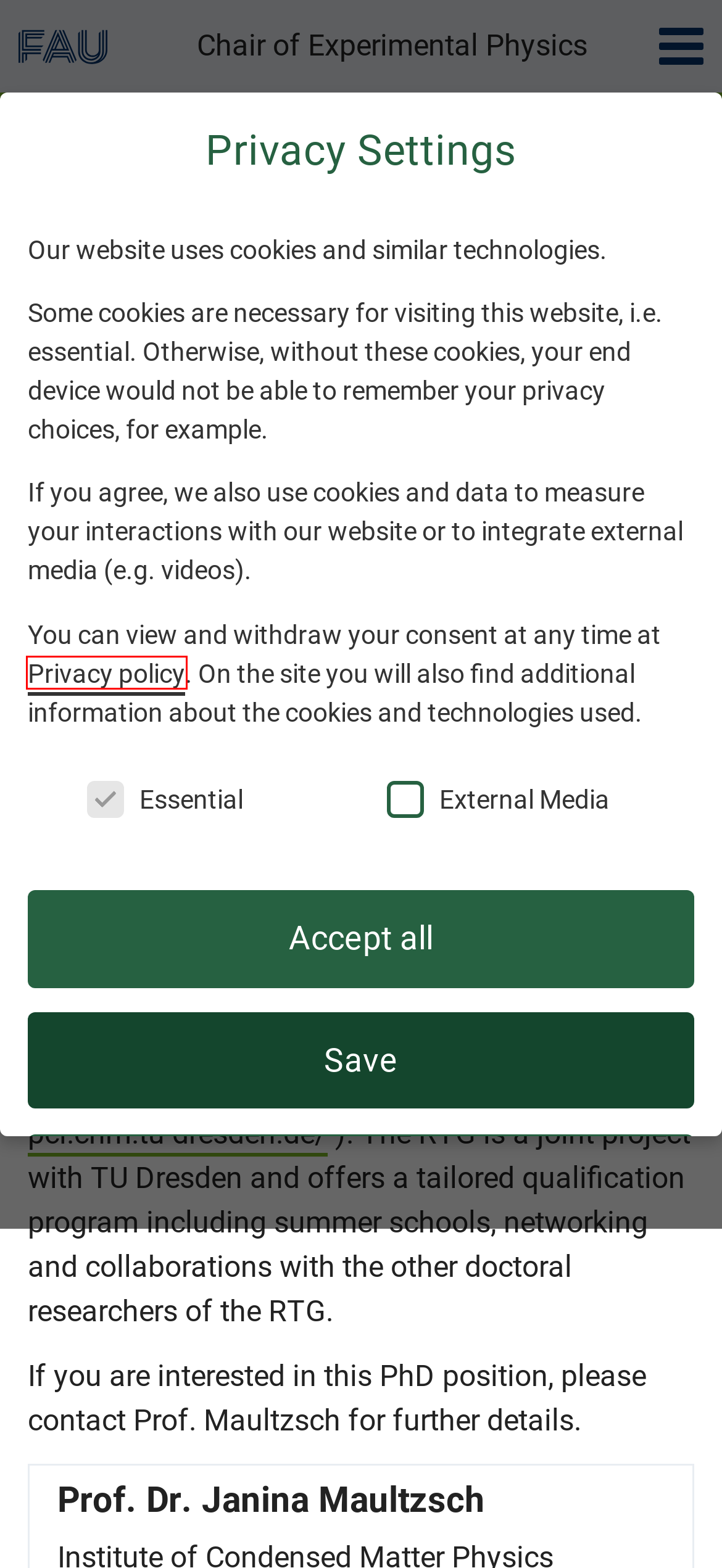Analyze the screenshot of a webpage with a red bounding box and select the webpage description that most accurately describes the new page resulting from clicking the element inside the red box. Here are the candidates:
A. Imprint
B. Month: January 2024 - Chair of Experimental Physics
C. Accessibility
D. Month: November 2022 - Chair of Experimental Physics
E. PCL — Home
F. Privacy
G. Month: July 2023 - Chair of Experimental Physics
H. Janina Maultzsch - Chair of Experimental Physics

F